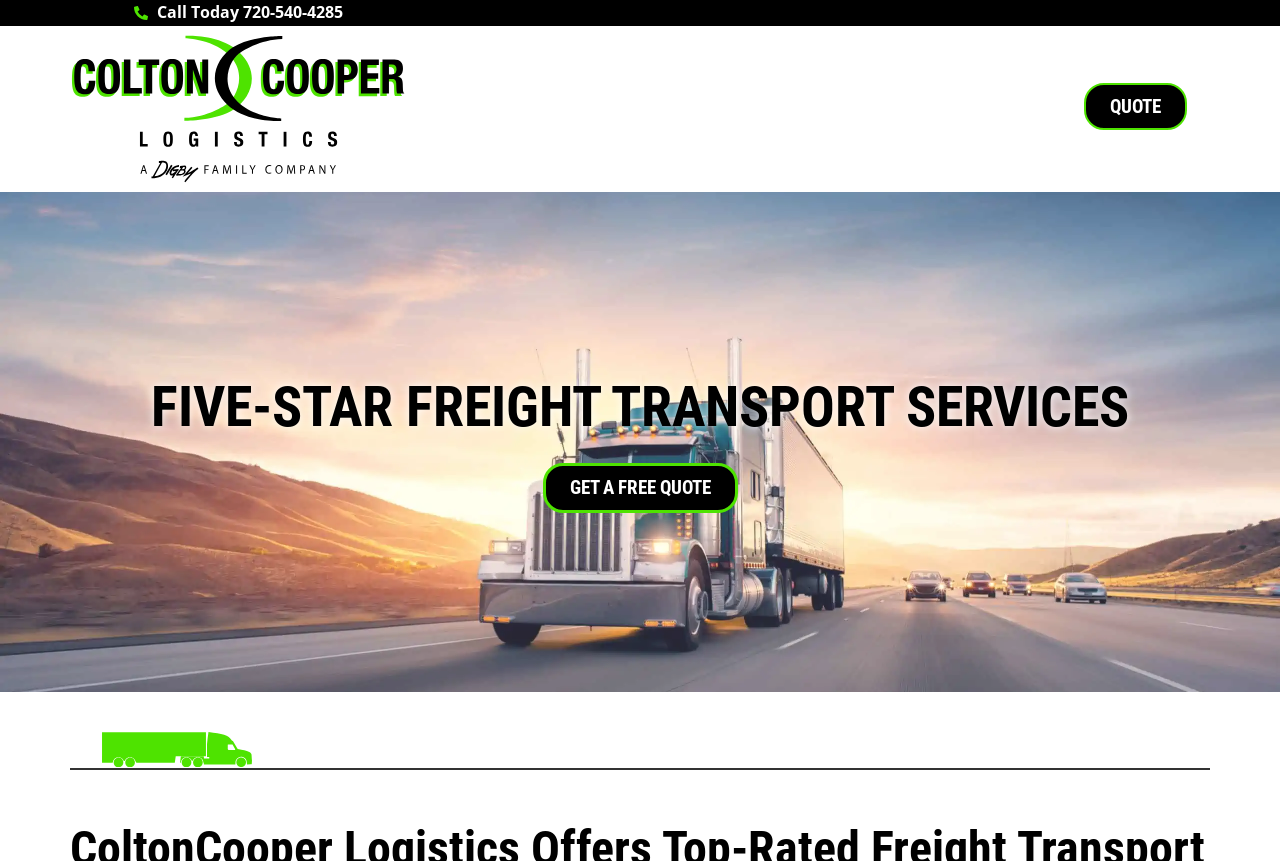What is the phone number to call?
Examine the image and give a concise answer in one word or a short phrase.

720-540-4285